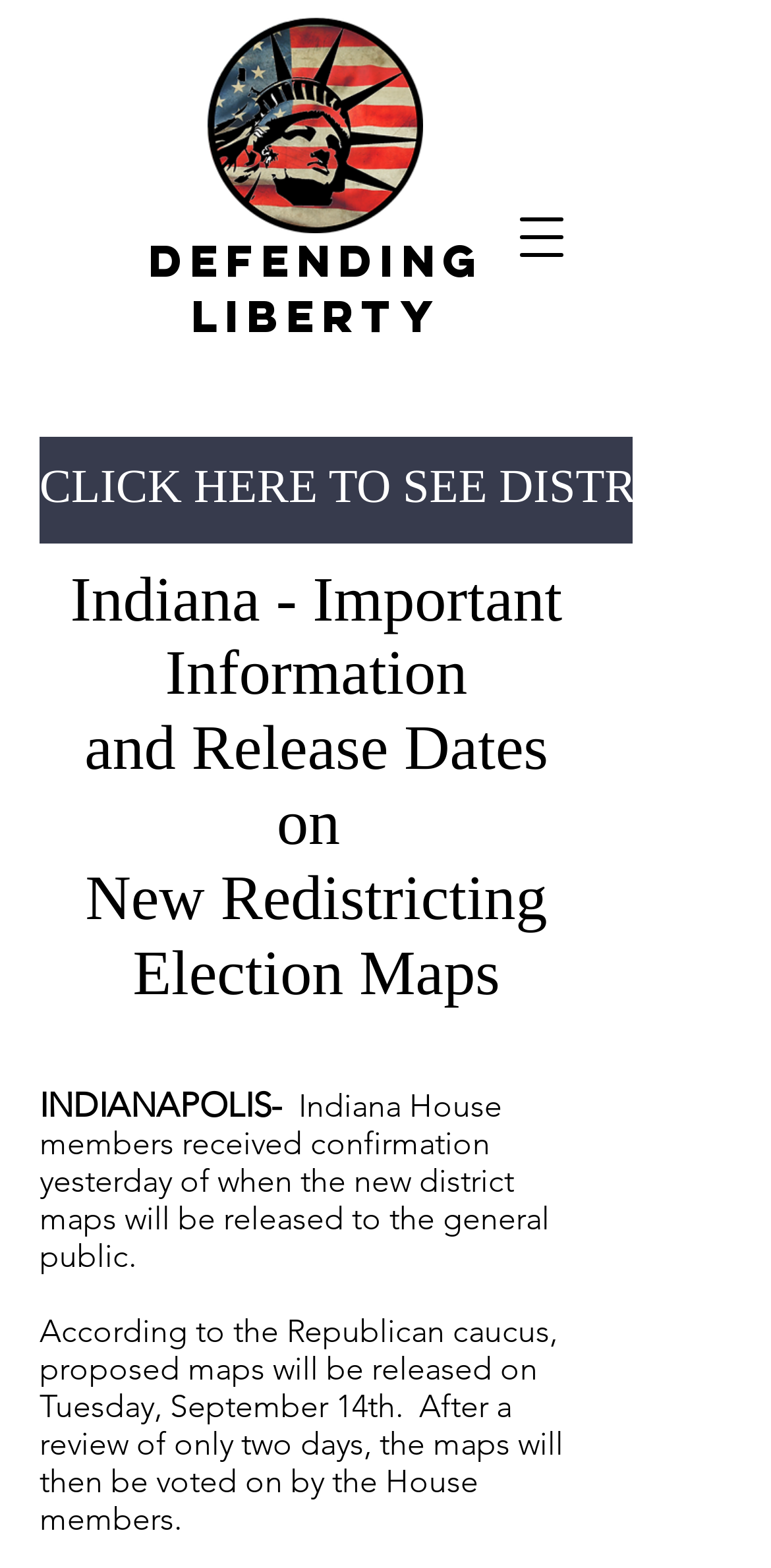What is the location mentioned in the text?
Examine the image and give a concise answer in one word or a short phrase.

Indiana